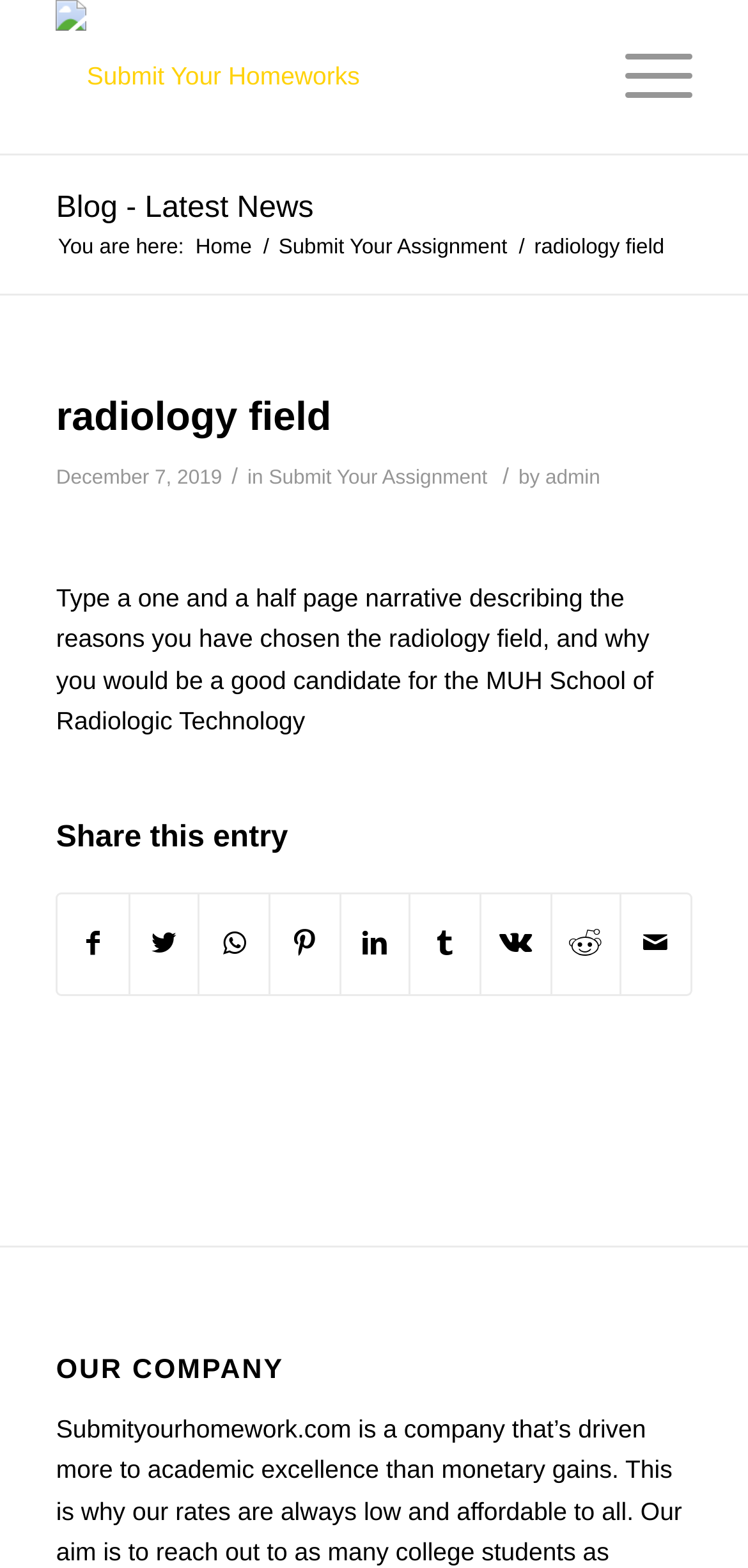Locate the bounding box coordinates of the region to be clicked to comply with the following instruction: "Share on Facebook". The coordinates must be four float numbers between 0 and 1, in the form [left, top, right, bottom].

[0.078, 0.571, 0.171, 0.634]